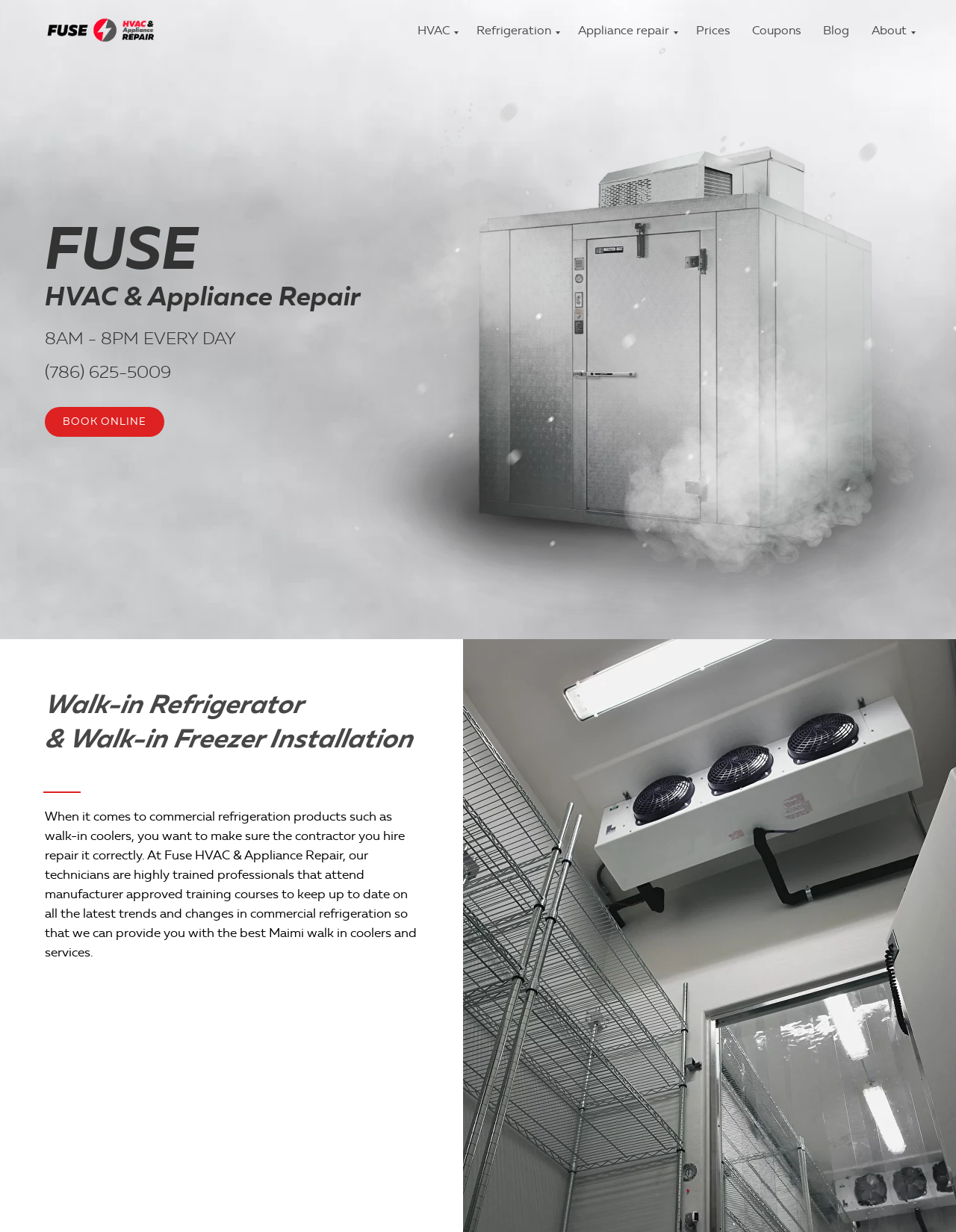Highlight the bounding box coordinates of the element that should be clicked to carry out the following instruction: "Click on the 'BOOK ONLINE' button". The coordinates must be given as four float numbers ranging from 0 to 1, i.e., [left, top, right, bottom].

[0.047, 0.33, 0.172, 0.355]